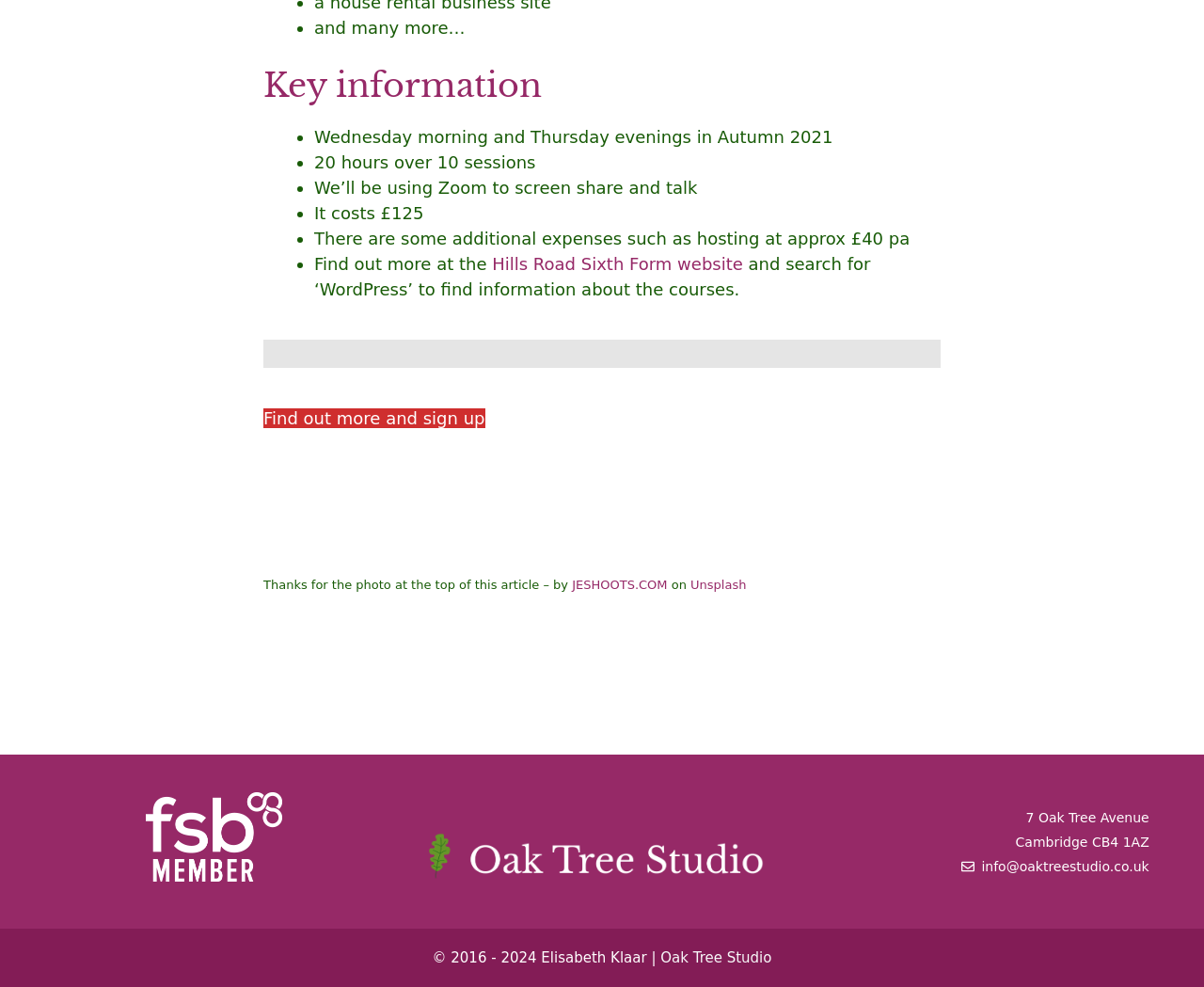Find the bounding box of the UI element described as: "Hills Road Sixth Form website". The bounding box coordinates should be given as four float values between 0 and 1, i.e., [left, top, right, bottom].

[0.409, 0.258, 0.617, 0.278]